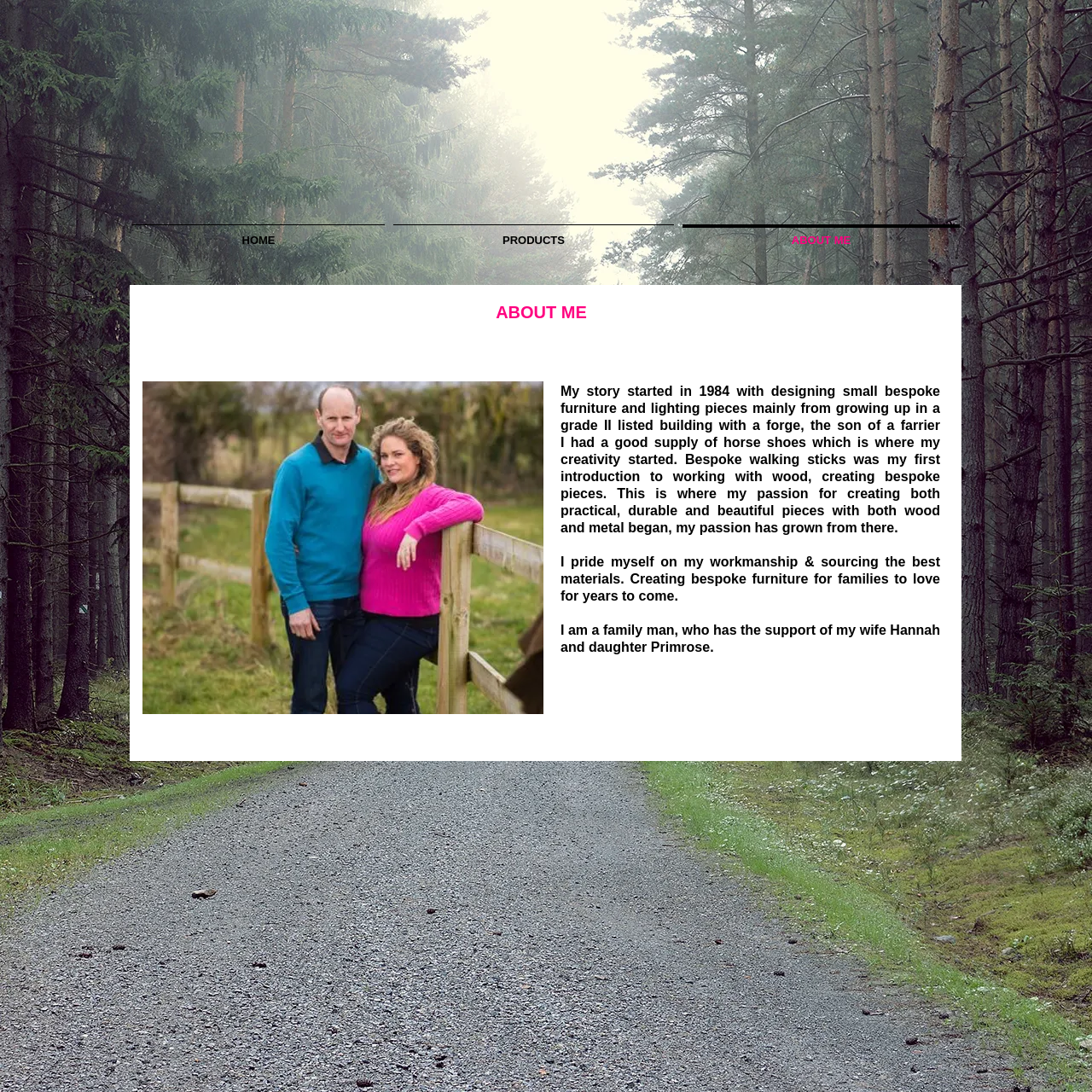From the webpage screenshot, identify the region described by ABOUT ME. Provide the bounding box coordinates as (top-left x, top-left y, bottom-right x, bottom-right y), with each value being a floating point number between 0 and 1.

[0.621, 0.205, 0.883, 0.221]